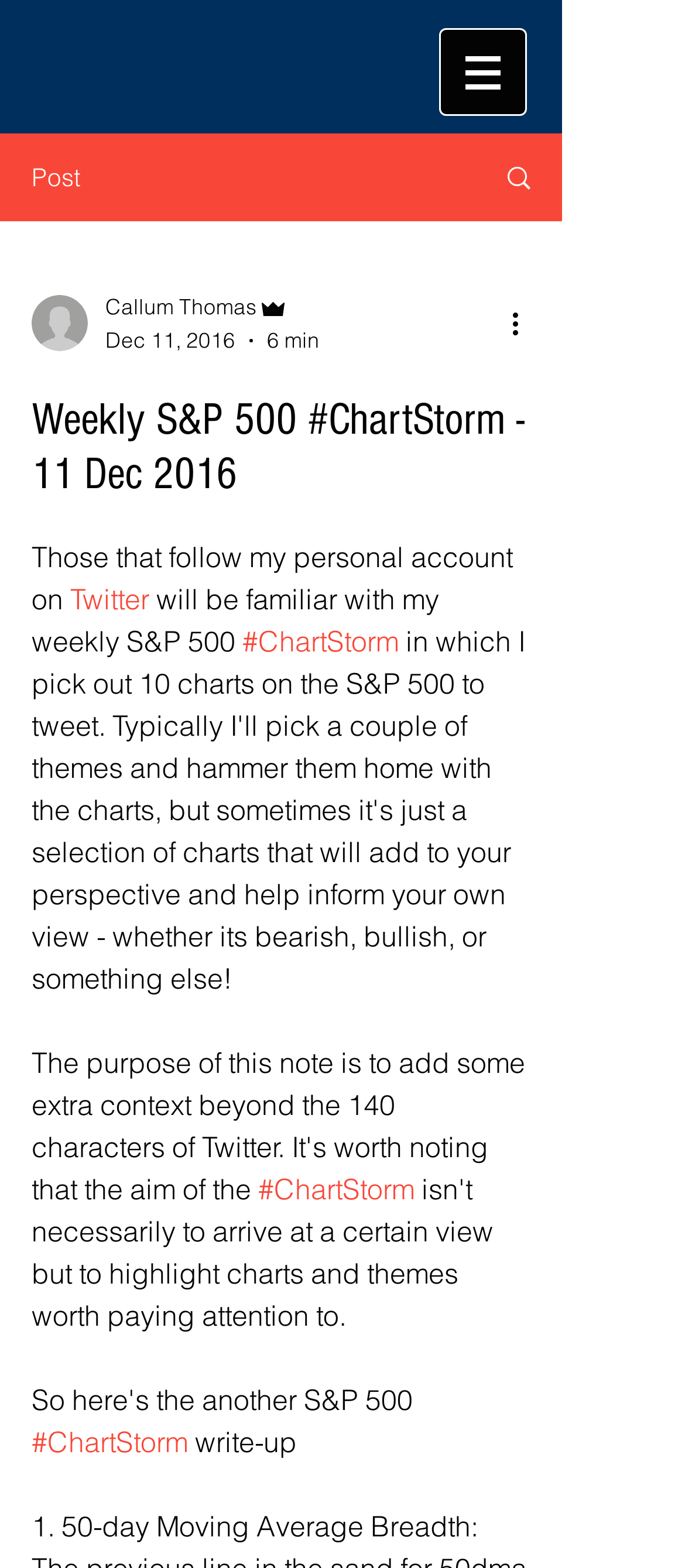Identify the bounding box coordinates necessary to click and complete the given instruction: "Read the post".

[0.046, 0.103, 0.118, 0.123]